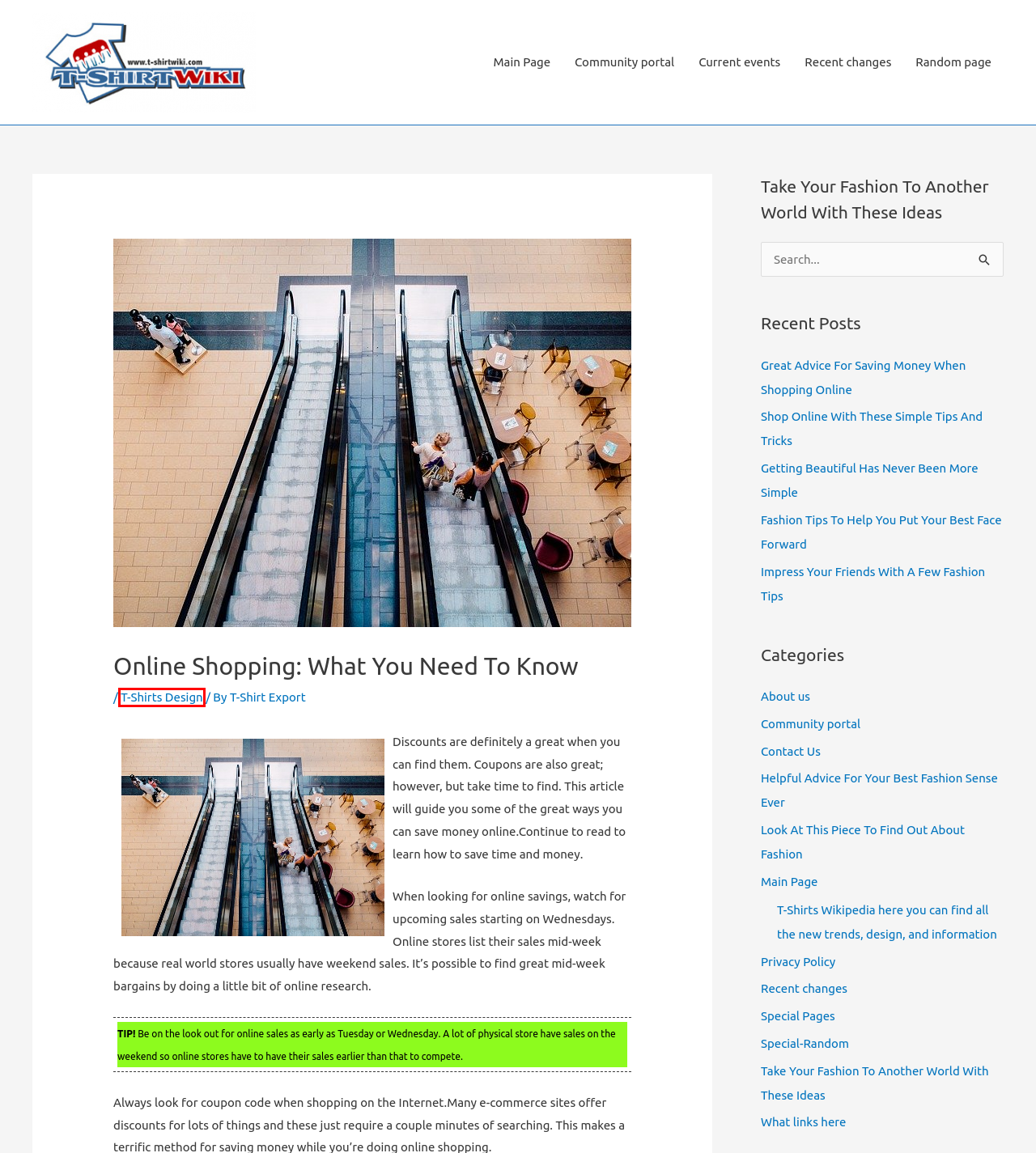Review the webpage screenshot and focus on the UI element within the red bounding box. Select the best-matching webpage description for the new webpage that follows after clicking the highlighted element. Here are the candidates:
A. Privacy Policy – T Shirts Wiki
B. Take Your Fashion To Another World With These Ideas – T Shirts Wiki
C. T-Shirt Export – T Shirts Wiki
D. Contact Us – T Shirts Wiki
E. Look At This Piece To Find Out About Fashion – T Shirts Wiki
F. About us – T Shirts Wiki
G. Getting Beautiful Has Never Been More Simple – T Shirts Wiki
H. T-Shirts Design – T Shirts Wiki

H